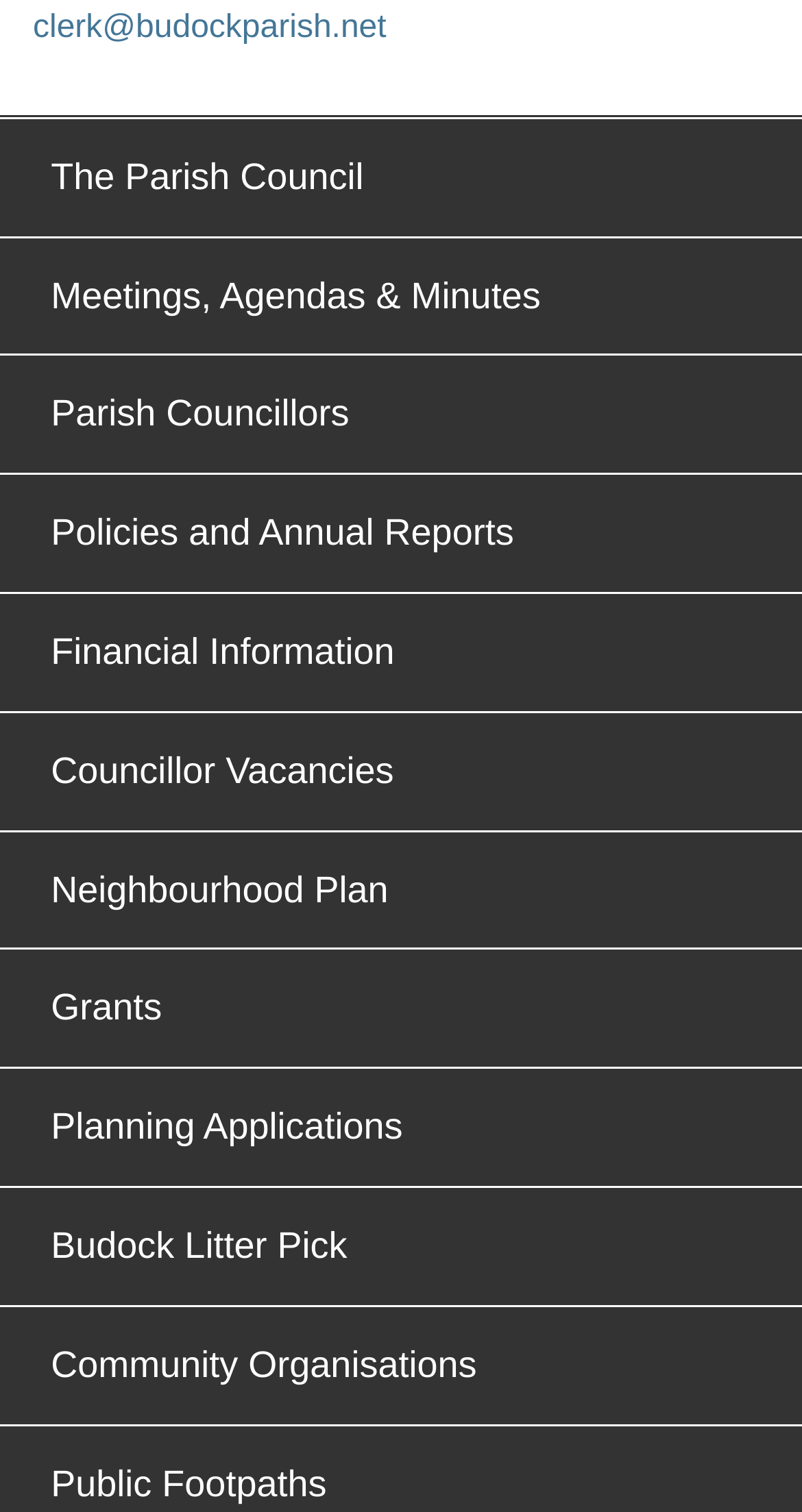Provide a brief response in the form of a single word or phrase:
How many links are related to council activities?

7